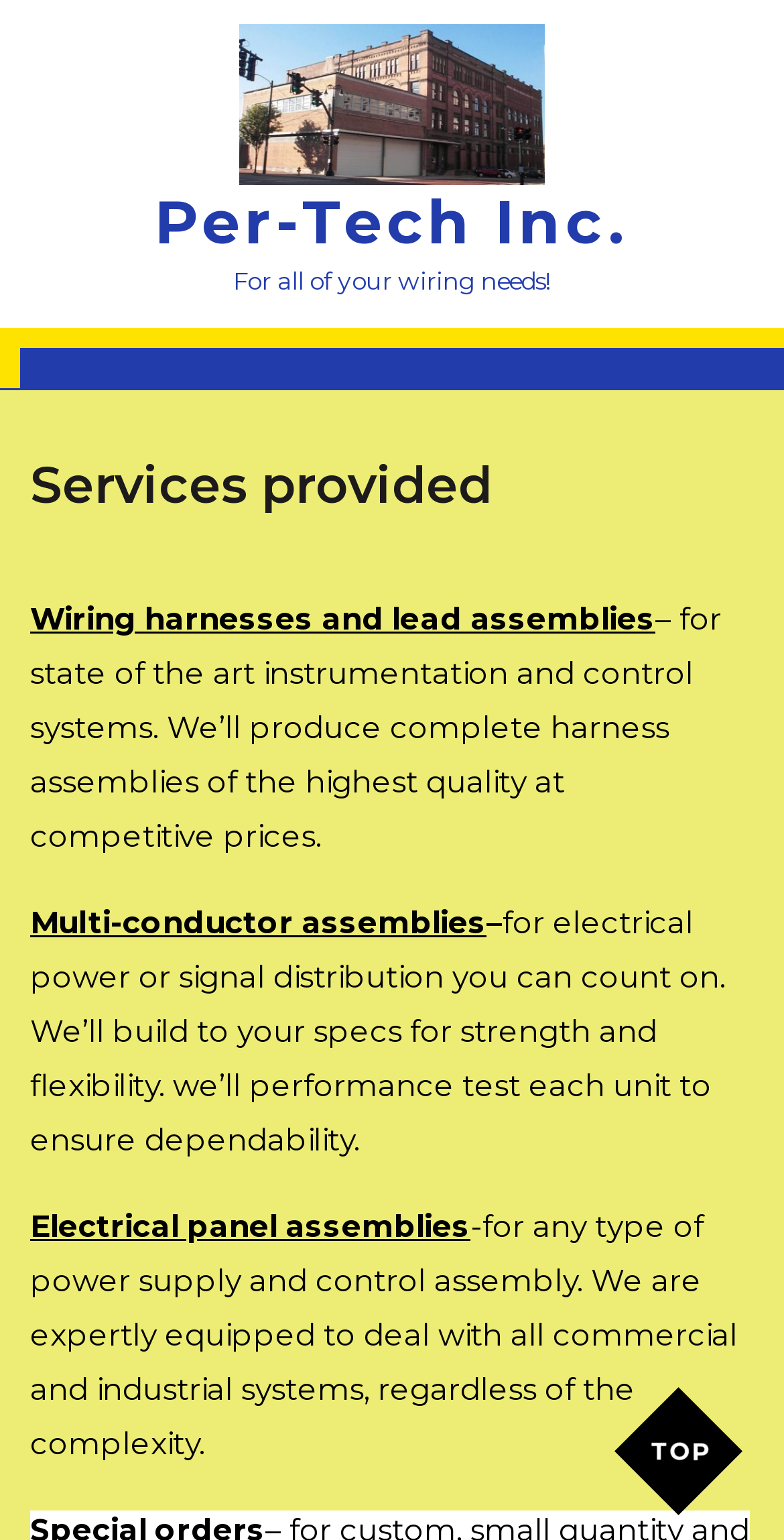What type of testing does Per-Tech Inc. perform on each unit?
Ensure your answer is thorough and detailed.

Based on the webpage content, Per-Tech Inc. performance tests each unit to ensure dependability, as mentioned in the blockquote element with the text 'we’ll performance test each unit to ensure dependability'.